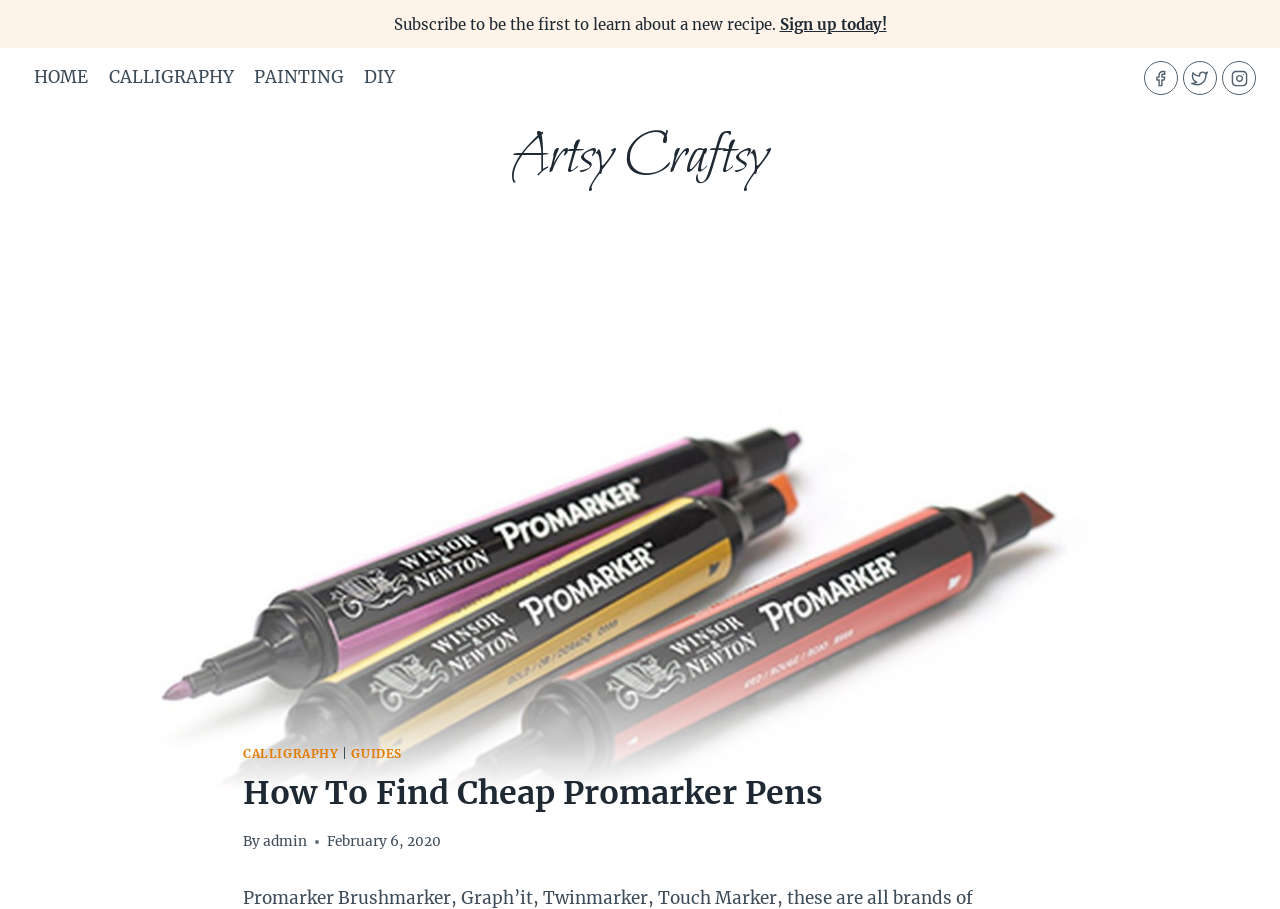Determine the bounding box coordinates of the clickable region to execute the instruction: "Follow on Facebook". The coordinates should be four float numbers between 0 and 1, denoted as [left, top, right, bottom].

[0.894, 0.067, 0.92, 0.105]